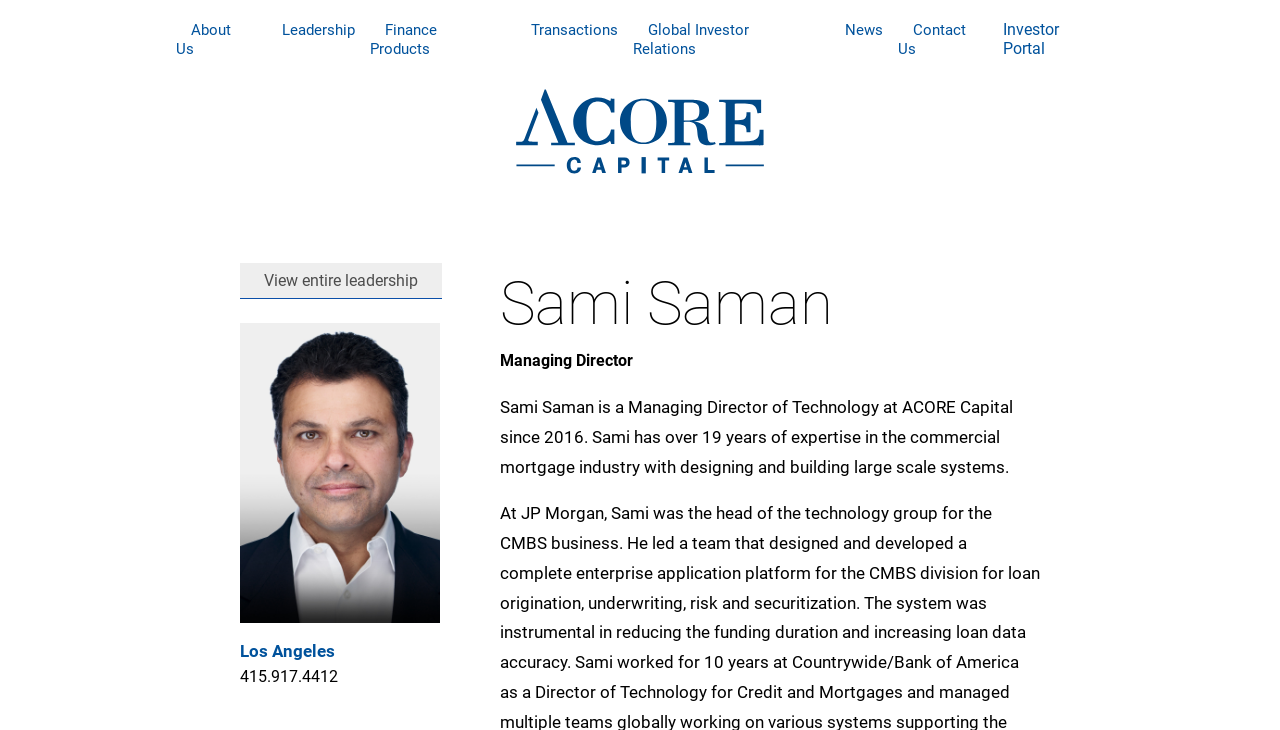Pinpoint the bounding box coordinates of the element to be clicked to execute the instruction: "Learn more about Finance Products".

[0.289, 0.029, 0.348, 0.086]